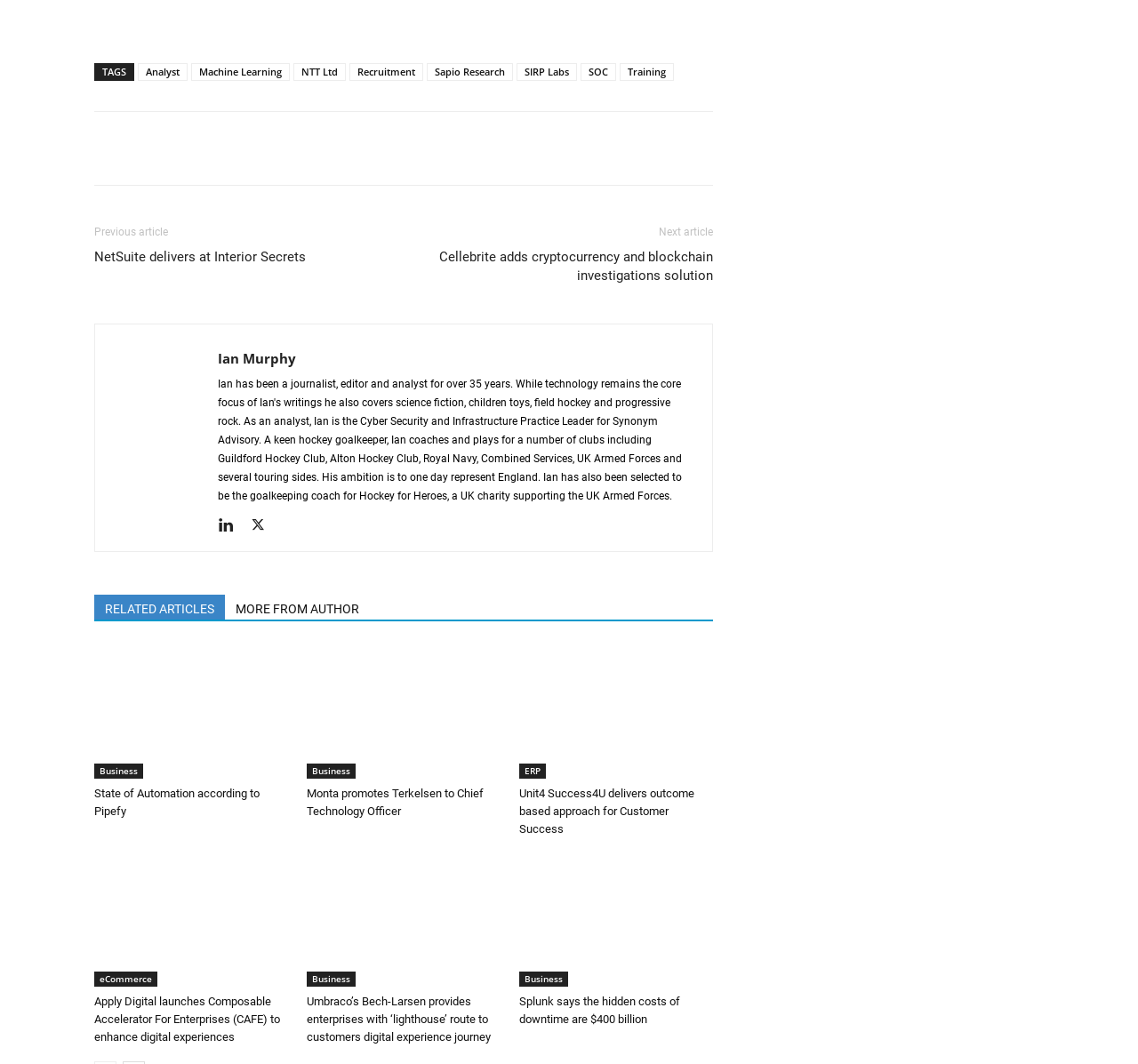Respond with a single word or short phrase to the following question: 
What is the category of the article 'NetSuite delivers at Interior Secrets'?

Business